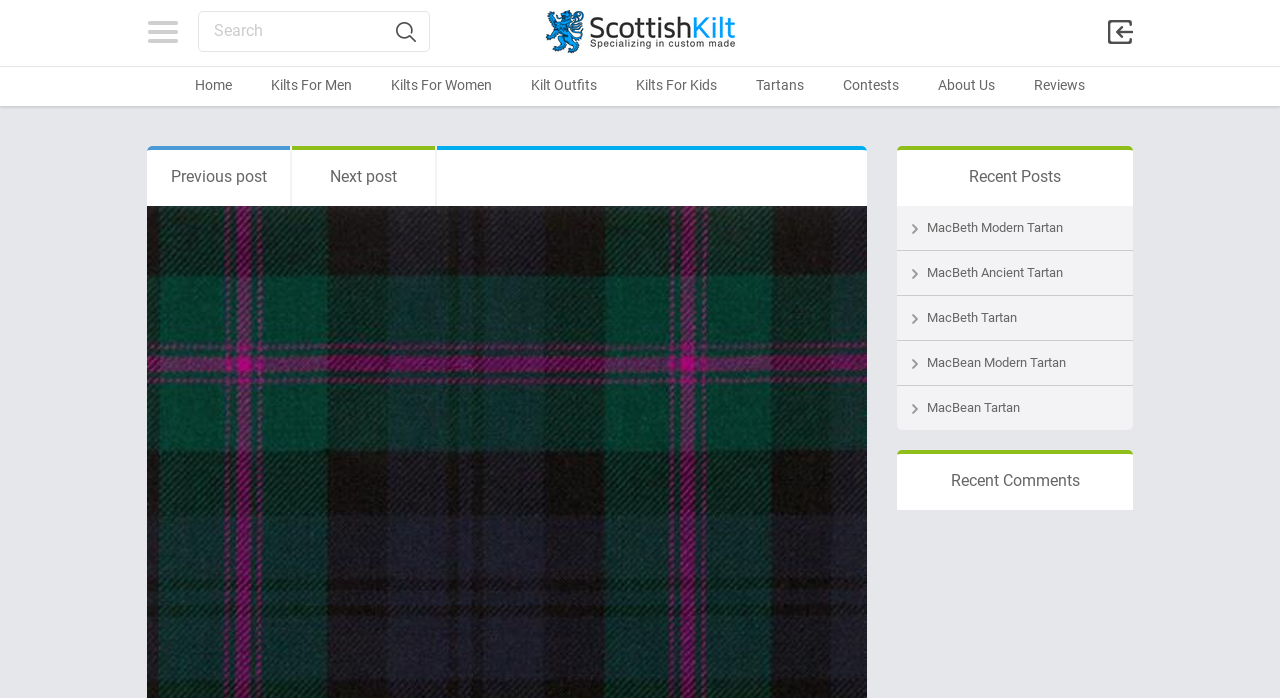Respond to the following query with just one word or a short phrase: 
How many categories are listed at the top of the webpage?

7